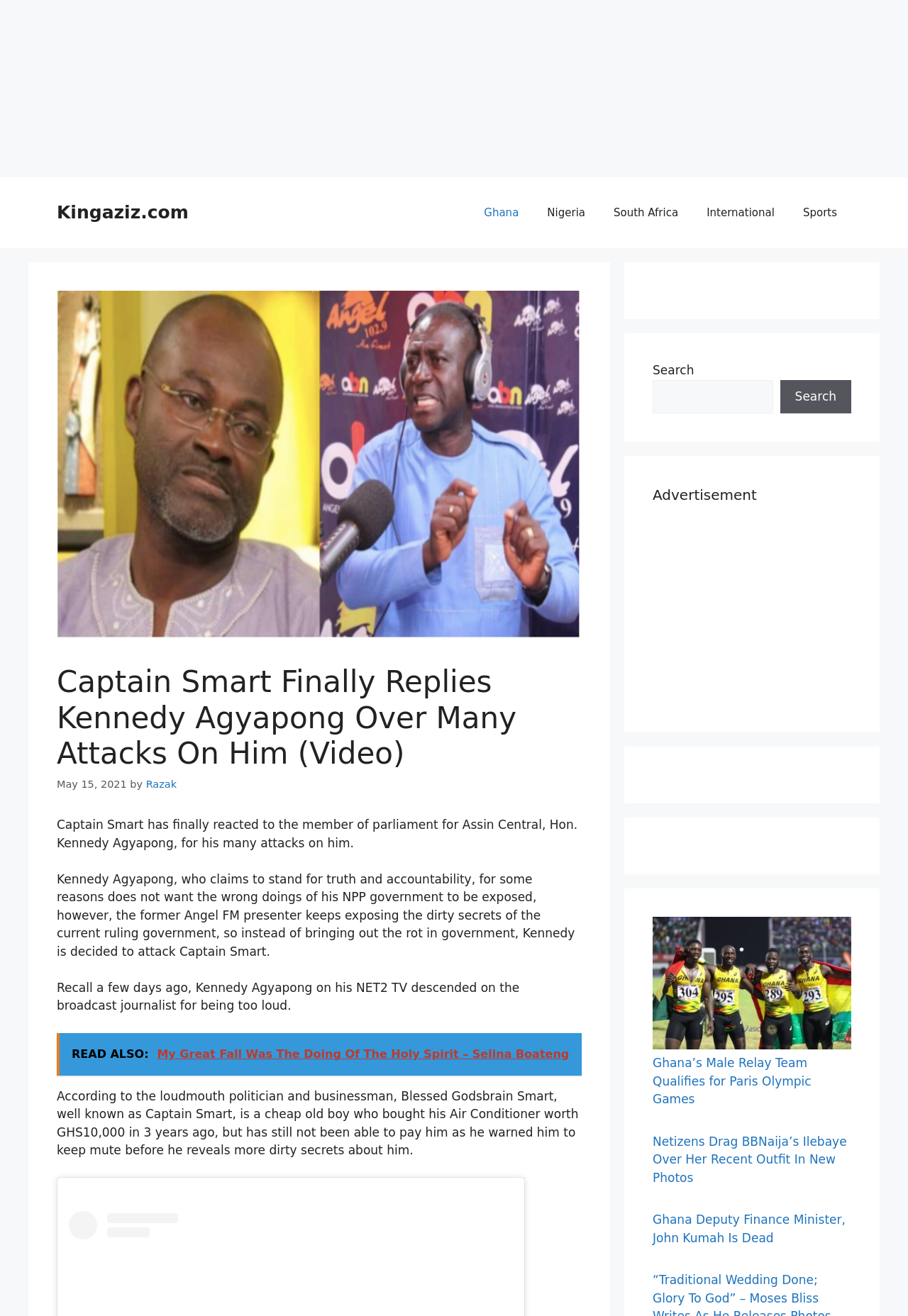Please find and report the primary heading text from the webpage.

Captain Smart Finally Replies Kennedy Agyapong Over Many Attacks On Him (Video)